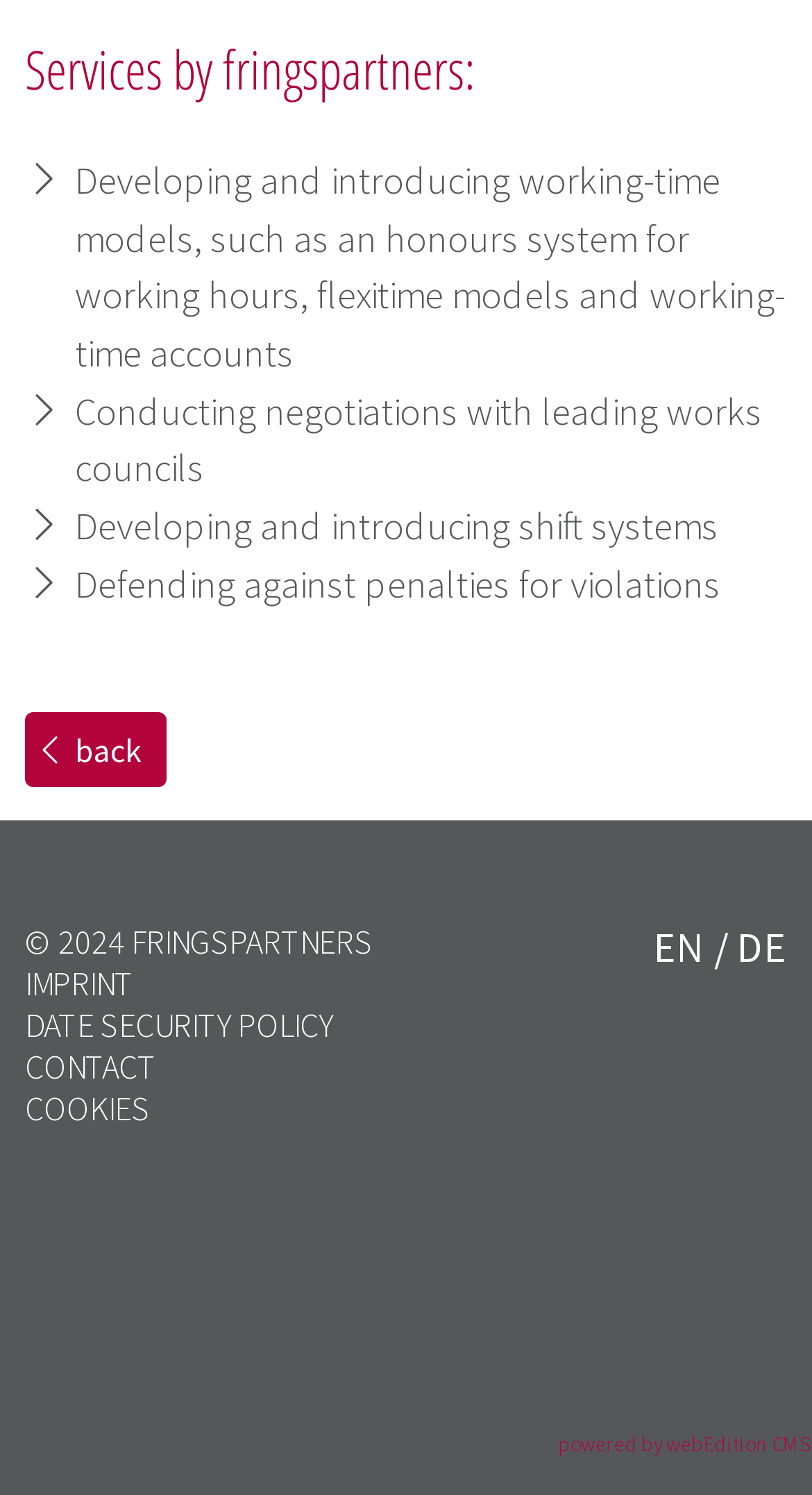Answer the question using only one word or a concise phrase: What is the purpose of the back button?

Go back